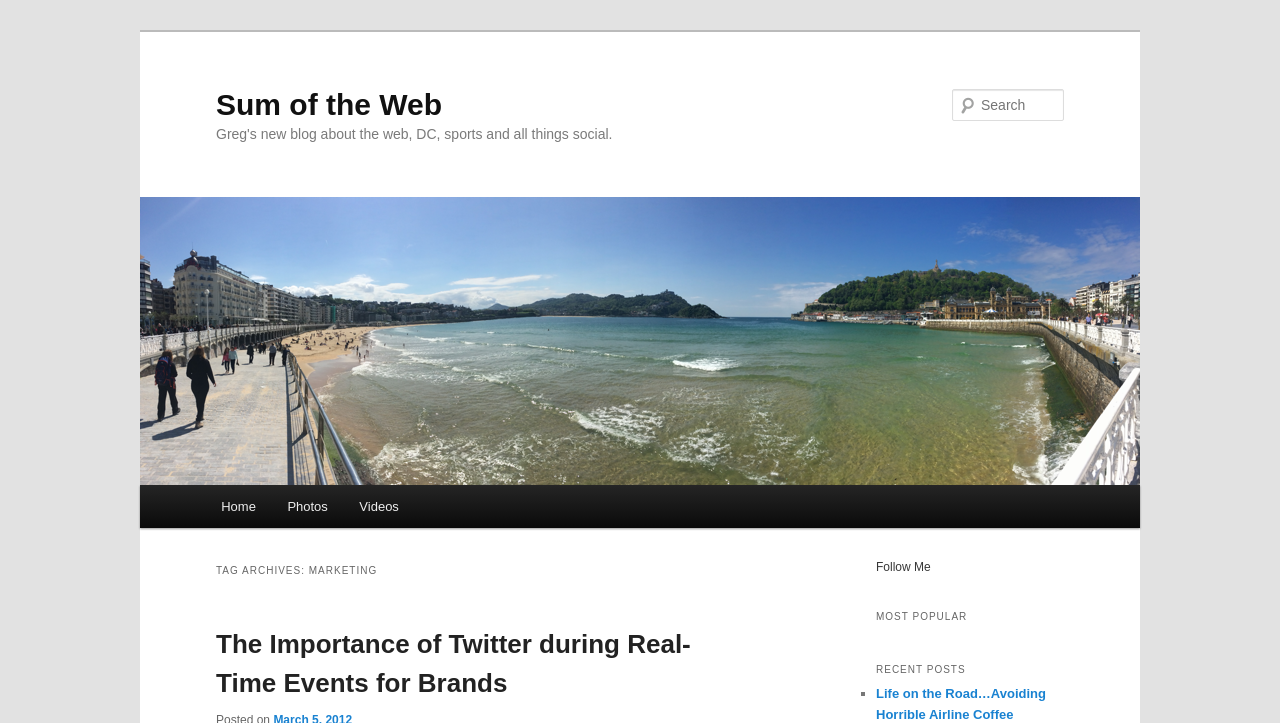Locate and extract the text of the main heading on the webpage.

Sum of the Web